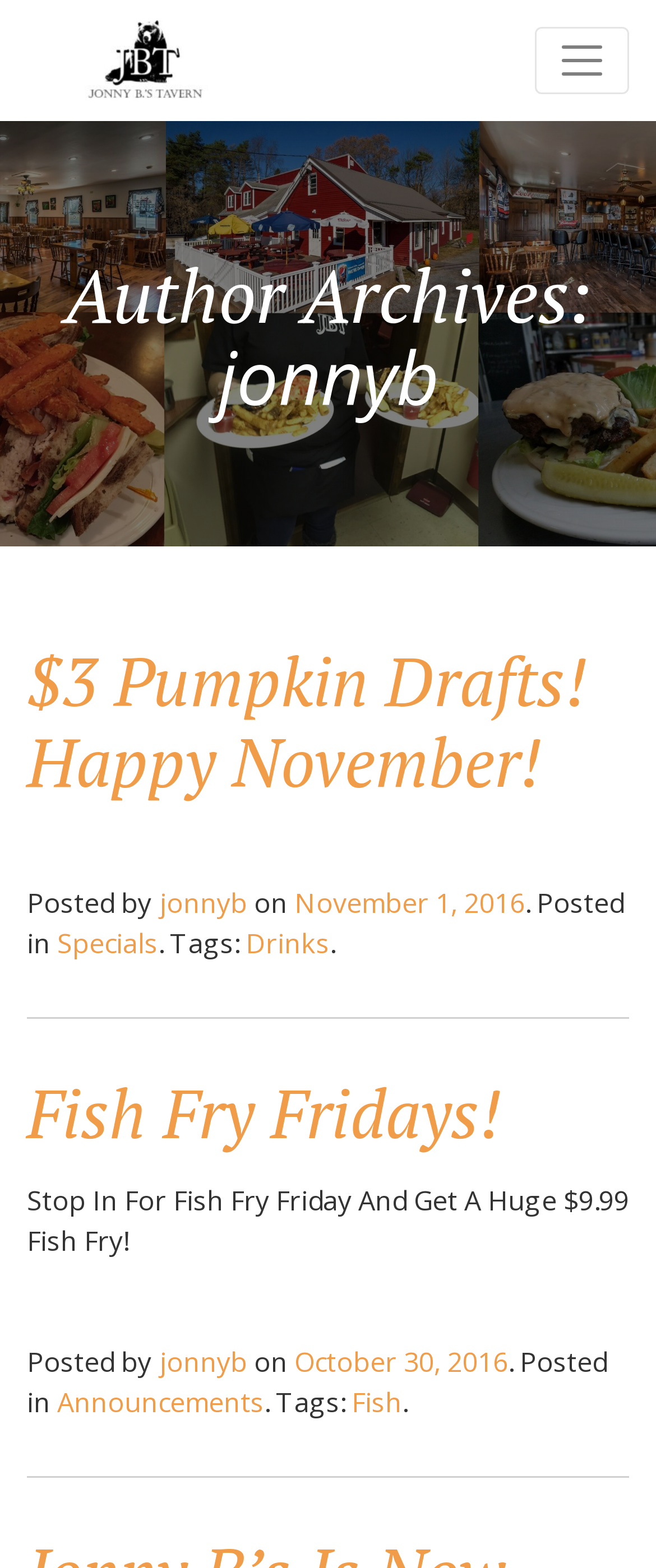Locate the bounding box of the UI element described in the following text: "November 1, 2016November 1, 2016".

[0.449, 0.564, 0.8, 0.588]